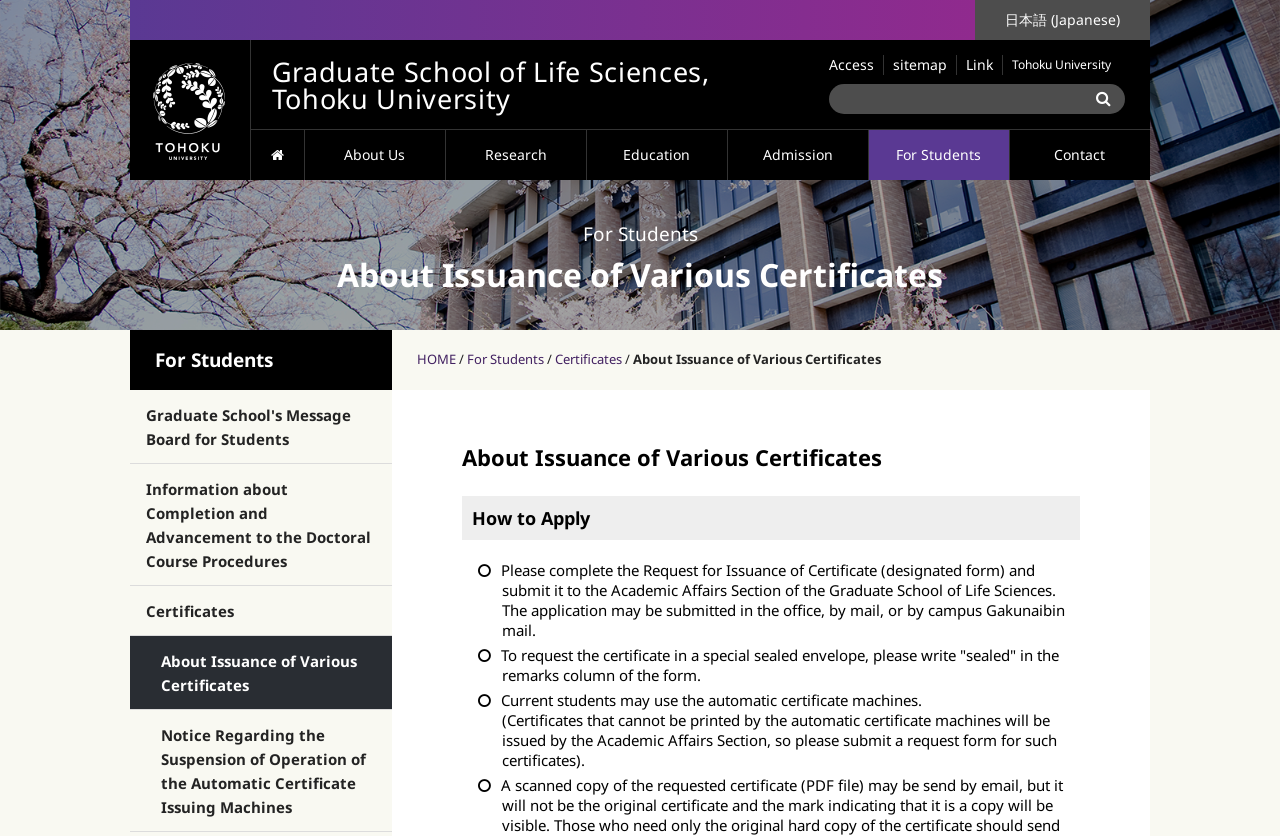How can current students obtain certificates?
Answer the question with a thorough and detailed explanation.

According to the webpage, current students can use the automatic certificate machines to obtain certificates, as mentioned in the section 'About Issuance of Various Certificates'.